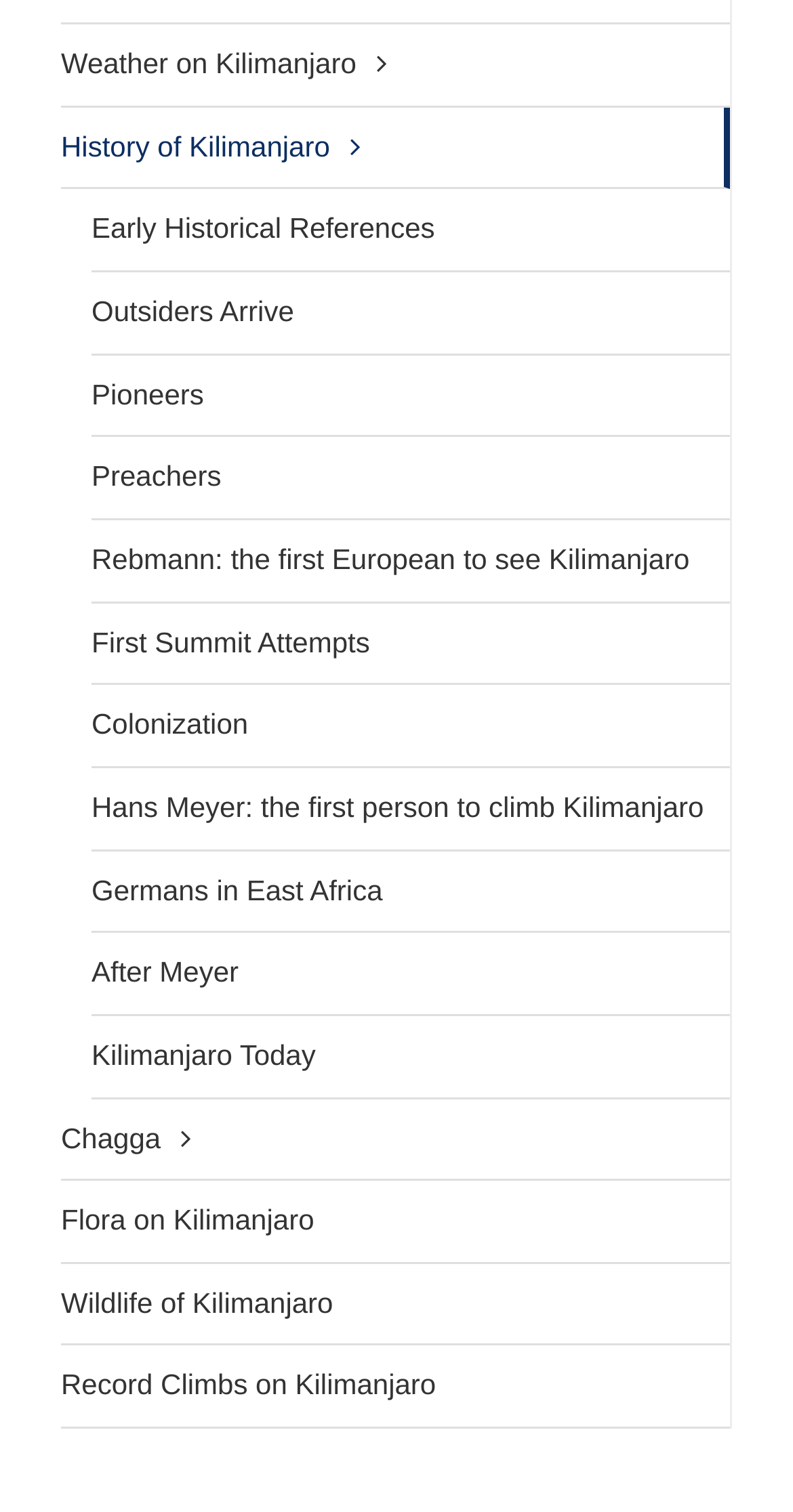Using the element description: "Outsiders Arrive", determine the bounding box coordinates for the specified UI element. The coordinates should be four float numbers between 0 and 1, [left, top, right, bottom].

[0.115, 0.18, 0.921, 0.235]